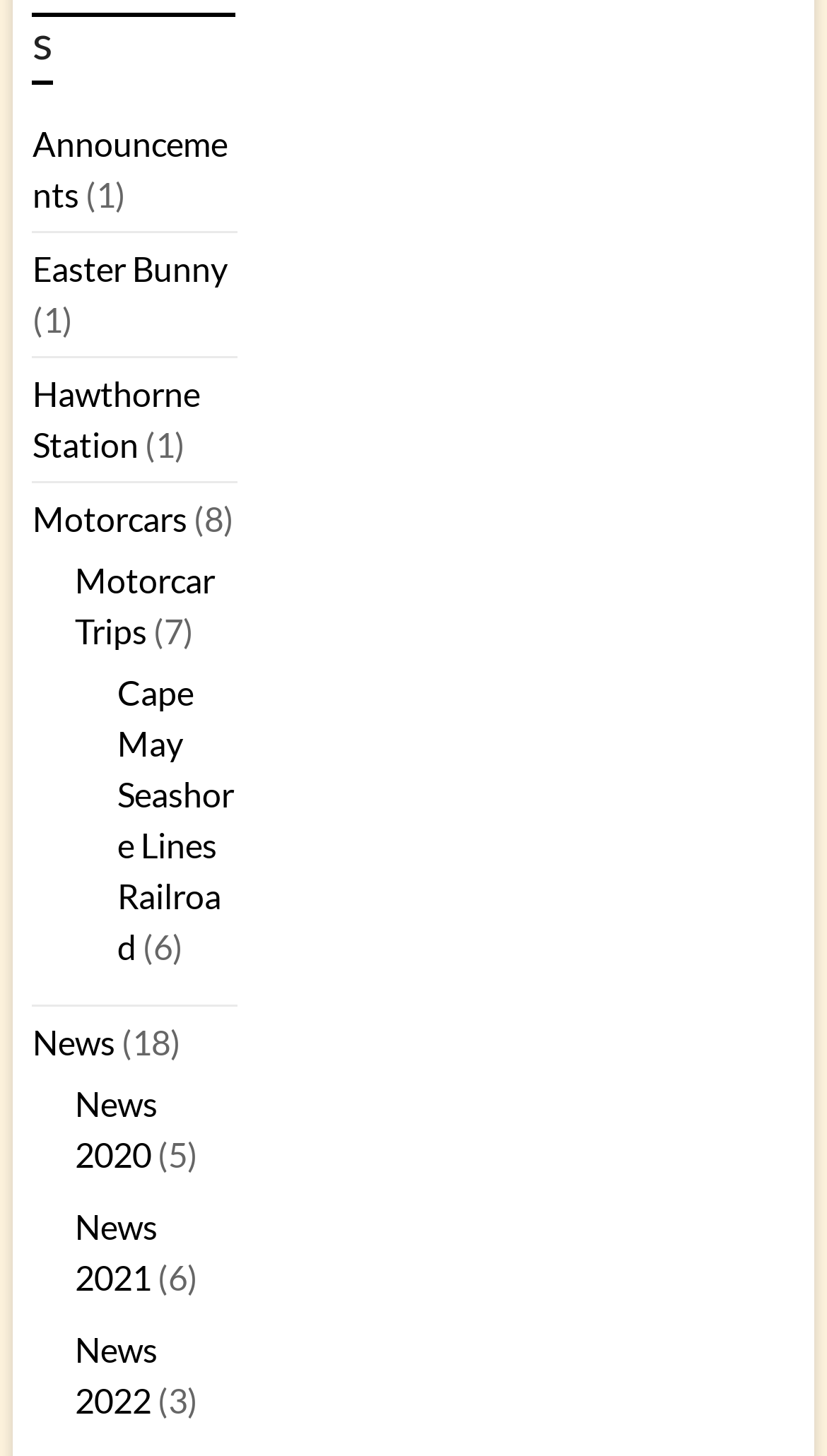Please pinpoint the bounding box coordinates for the region I should click to adhere to this instruction: "Visit Easter Bunny".

[0.039, 0.171, 0.275, 0.198]